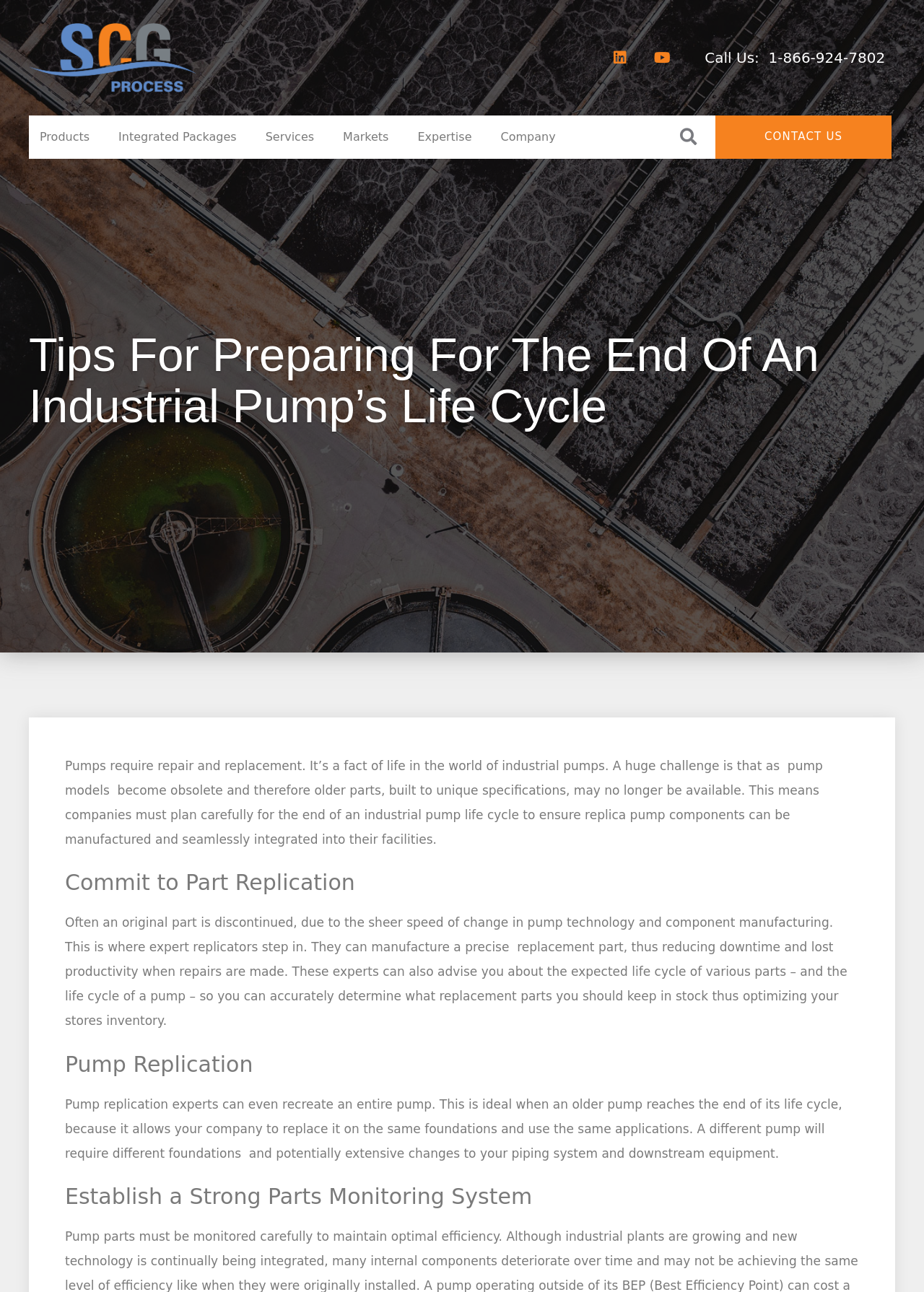Please specify the bounding box coordinates for the clickable region that will help you carry out the instruction: "Watch the Youtube video".

[0.698, 0.031, 0.735, 0.058]